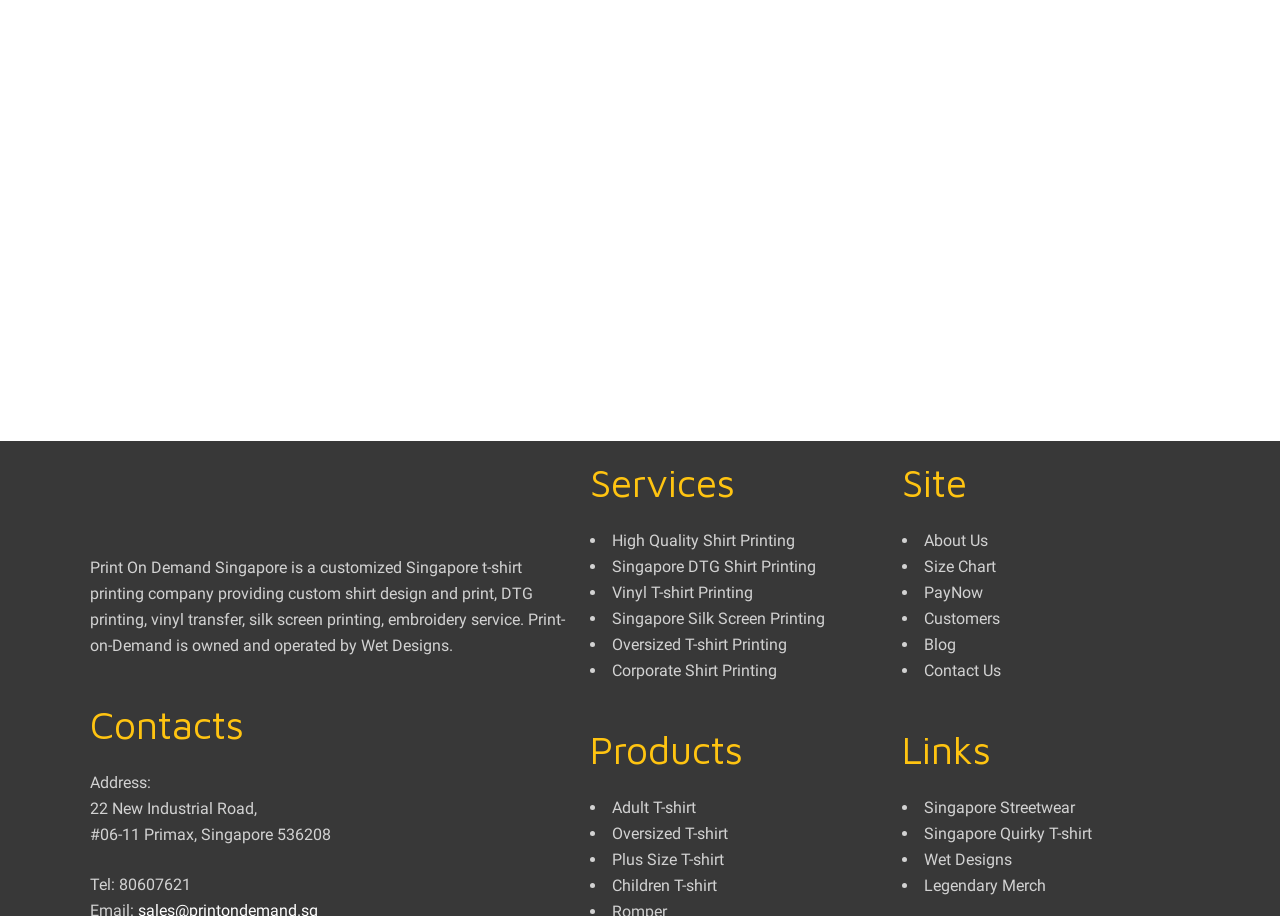Locate the UI element described as follows: "name="et_pb_contact_email_0" placeholder="Email Address"". Return the bounding box coordinates as four float numbers between 0 and 1 in the order [left, top, right, bottom].

None